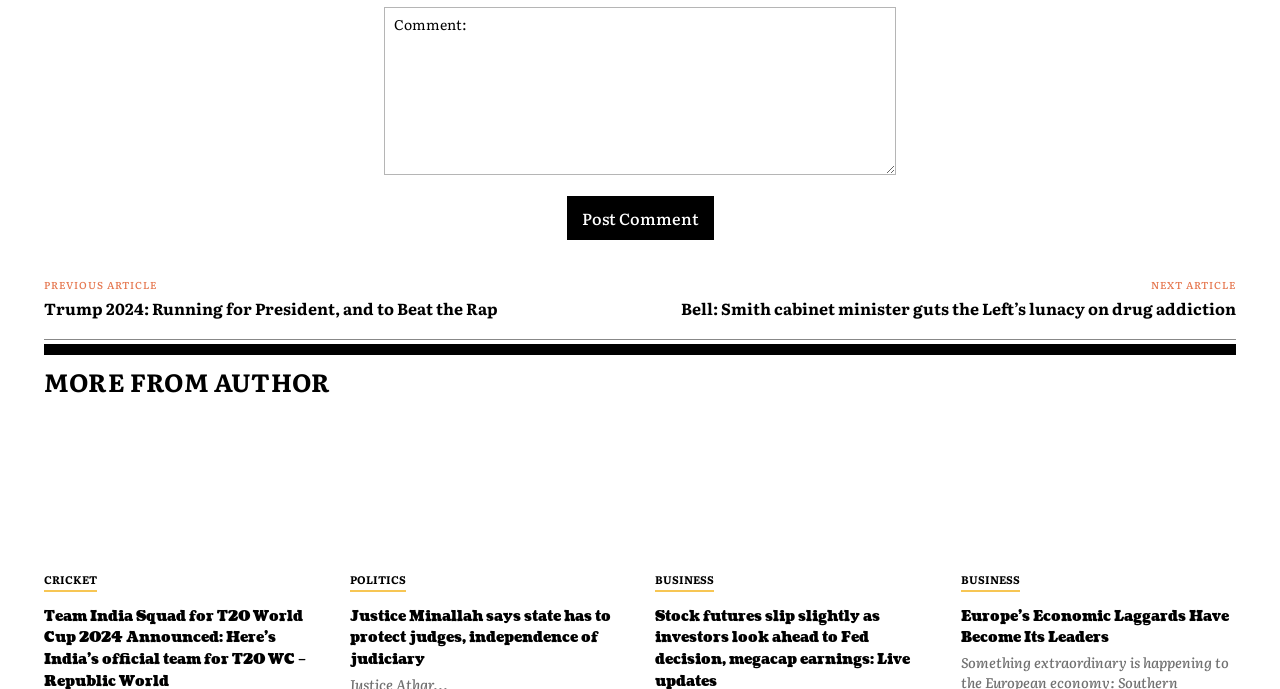Please provide the bounding box coordinates for the element that needs to be clicked to perform the instruction: "view more articles from the author". The coordinates must consist of four float numbers between 0 and 1, formatted as [left, top, right, bottom].

[0.034, 0.53, 0.258, 0.578]